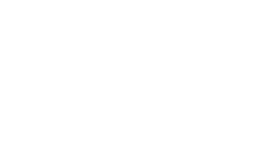Break down the image into a detailed narrative.

The image represents a logo or graphic associated with "Candybar Couture," a design studio featured in an online portfolio. This creative studio specializes in custom event designs, likely focused on creating unique experiences that reflect individual tastes and preferences. The design is elegant and modern, aligning with contemporary branding trends. This particular section of the portfolio emphasizes the studio's artistic flair and commitment to quality, showcasing their work to potential clients.